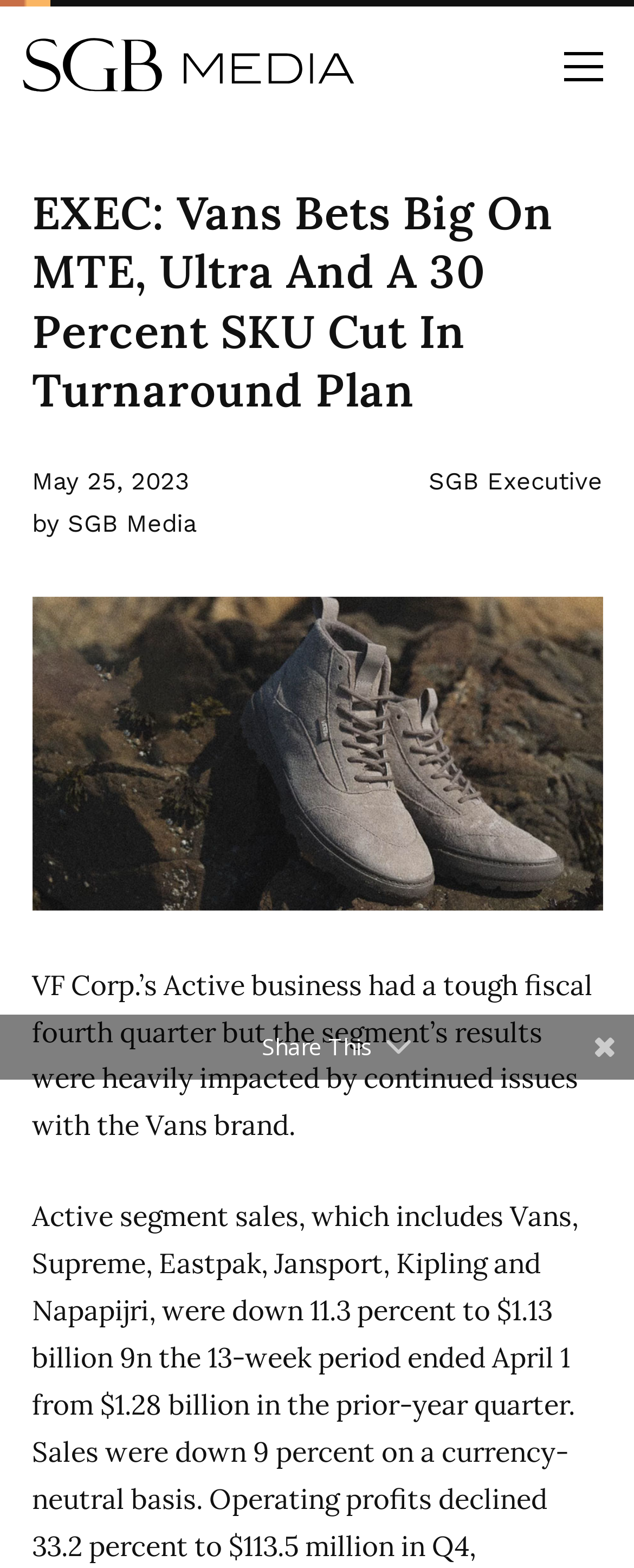Based on the element description: "parent_node: Holy-Bible.online", identify the UI element and provide its bounding box coordinates. Use four float numbers between 0 and 1, [left, top, right, bottom].

None